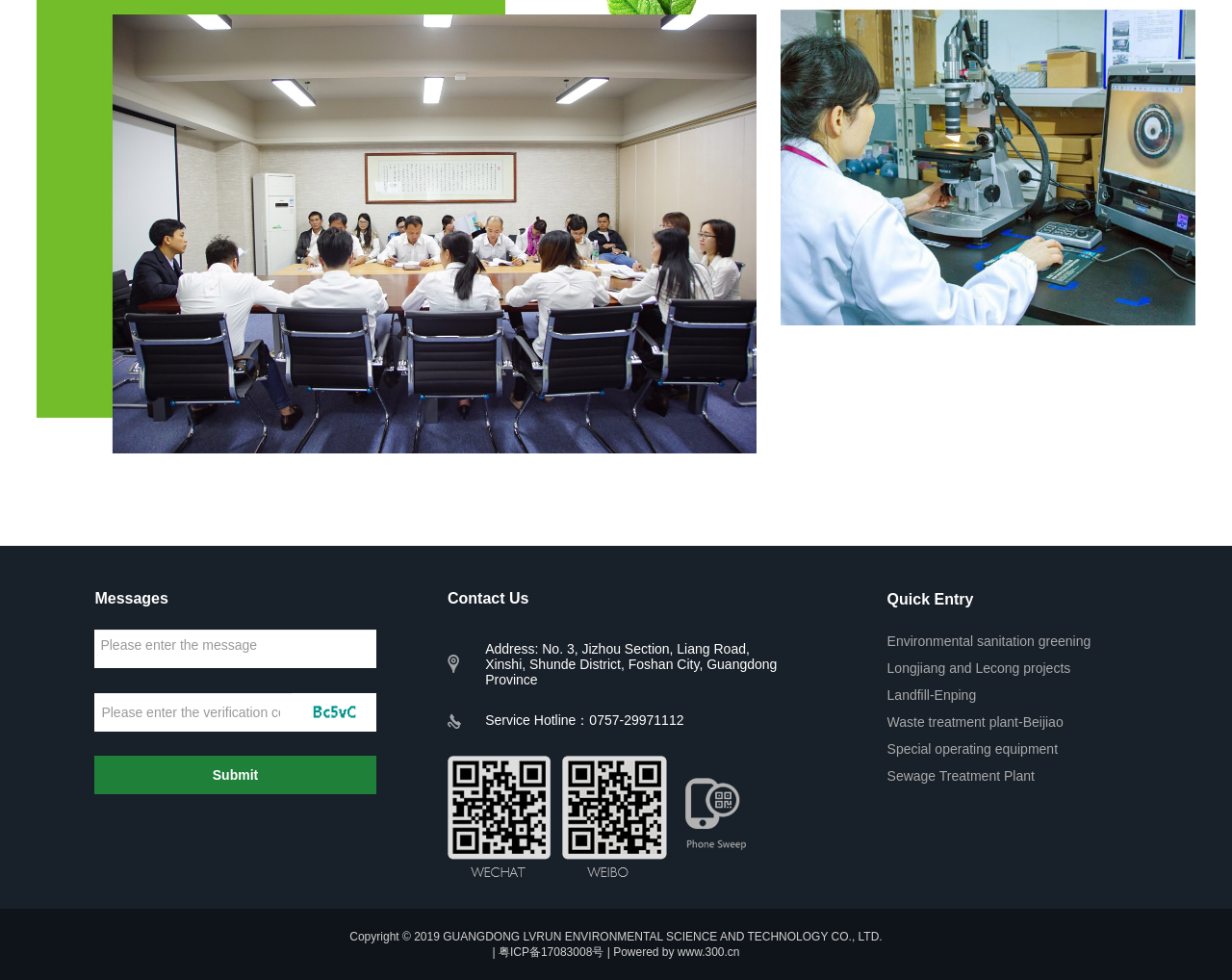Please give the bounding box coordinates of the area that should be clicked to fulfill the following instruction: "Click on Environmental sanitation greening". The coordinates should be in the format of four float numbers from 0 to 1, i.e., [left, top, right, bottom].

[0.72, 0.646, 0.885, 0.662]